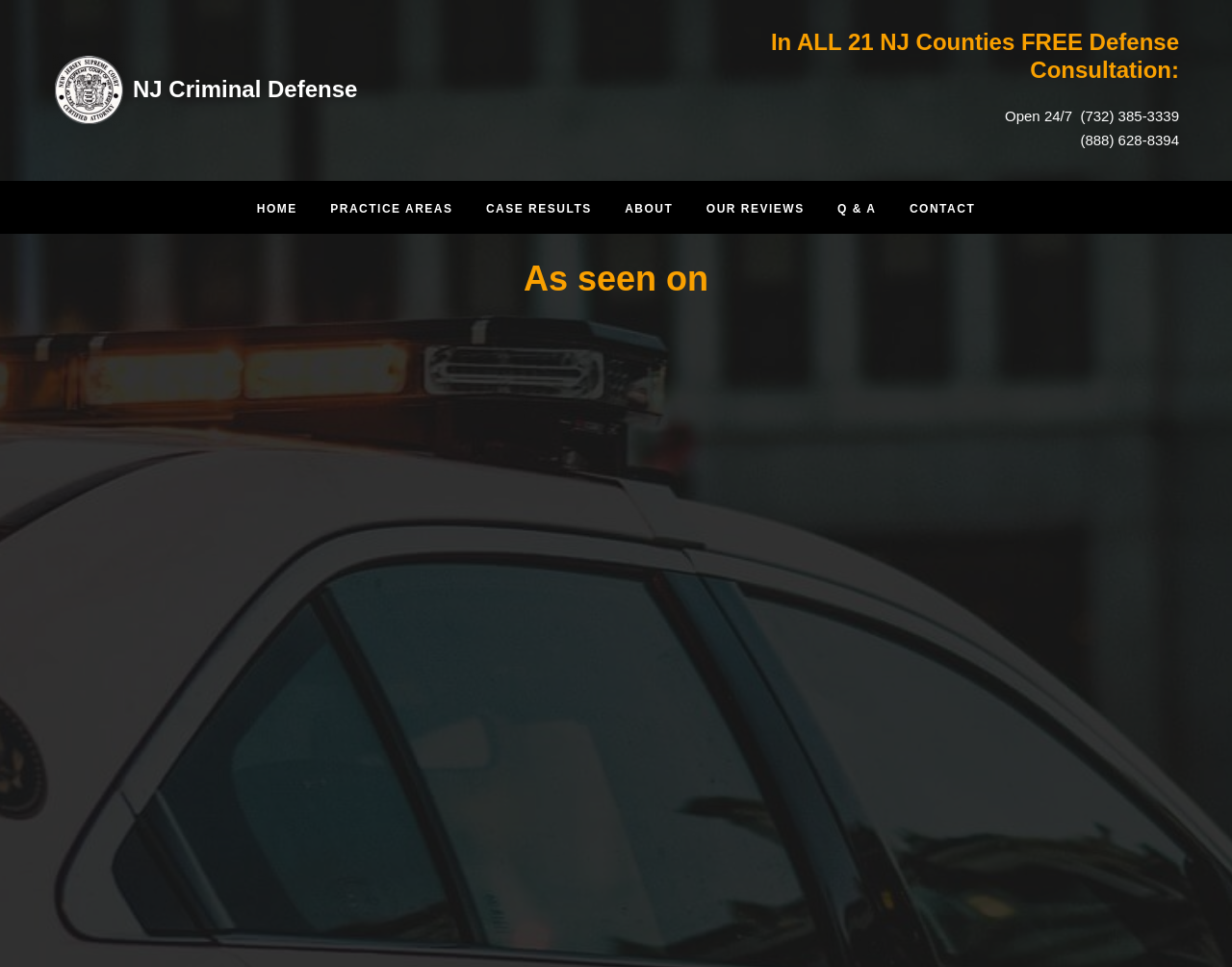Use a single word or phrase to answer the following:
How many counties are mentioned on the webpage?

21